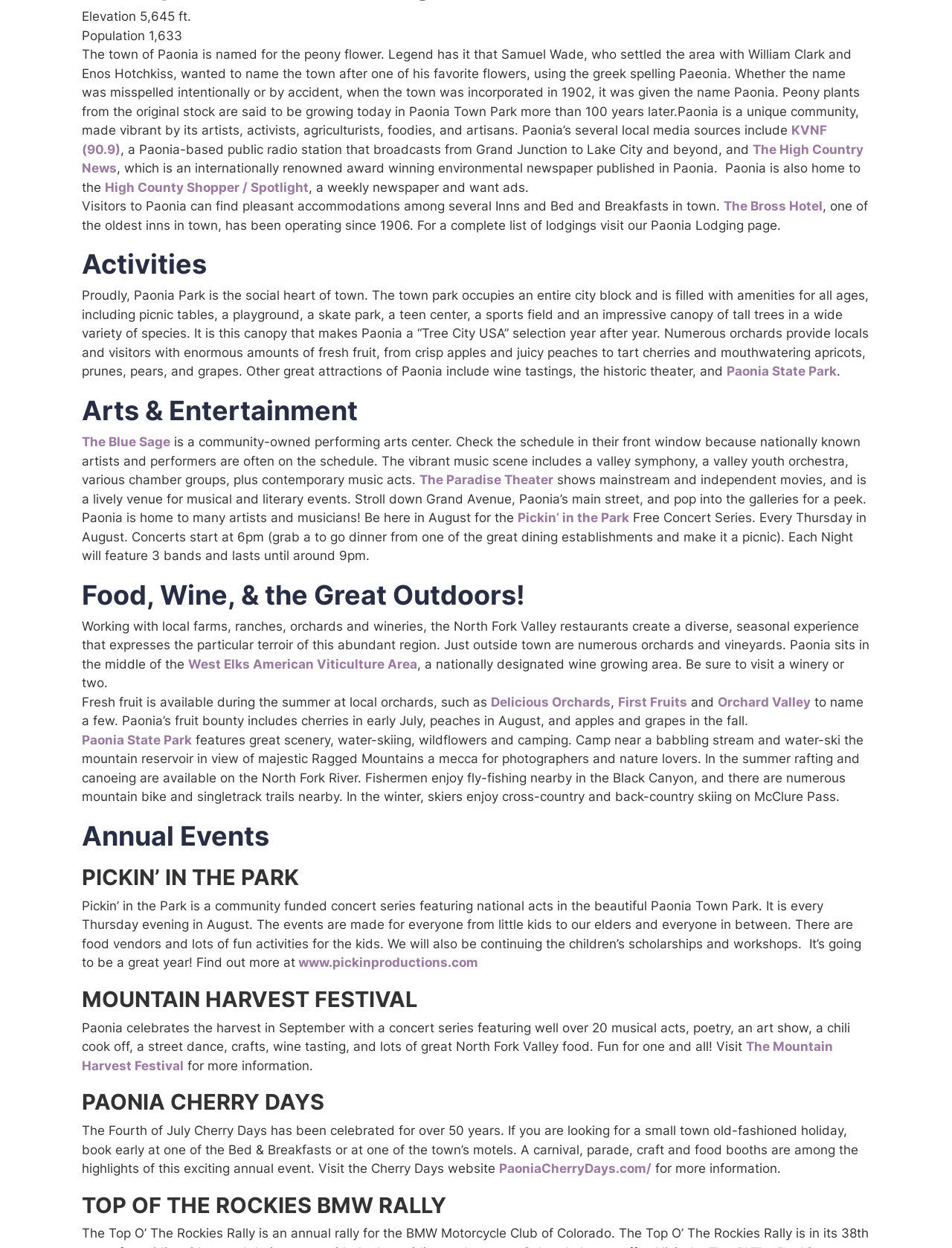Identify the bounding box for the UI element specified in this description: "Orchard Valley". The coordinates must be four float numbers between 0 and 1, formatted as [left, top, right, bottom].

[0.754, 0.557, 0.852, 0.568]